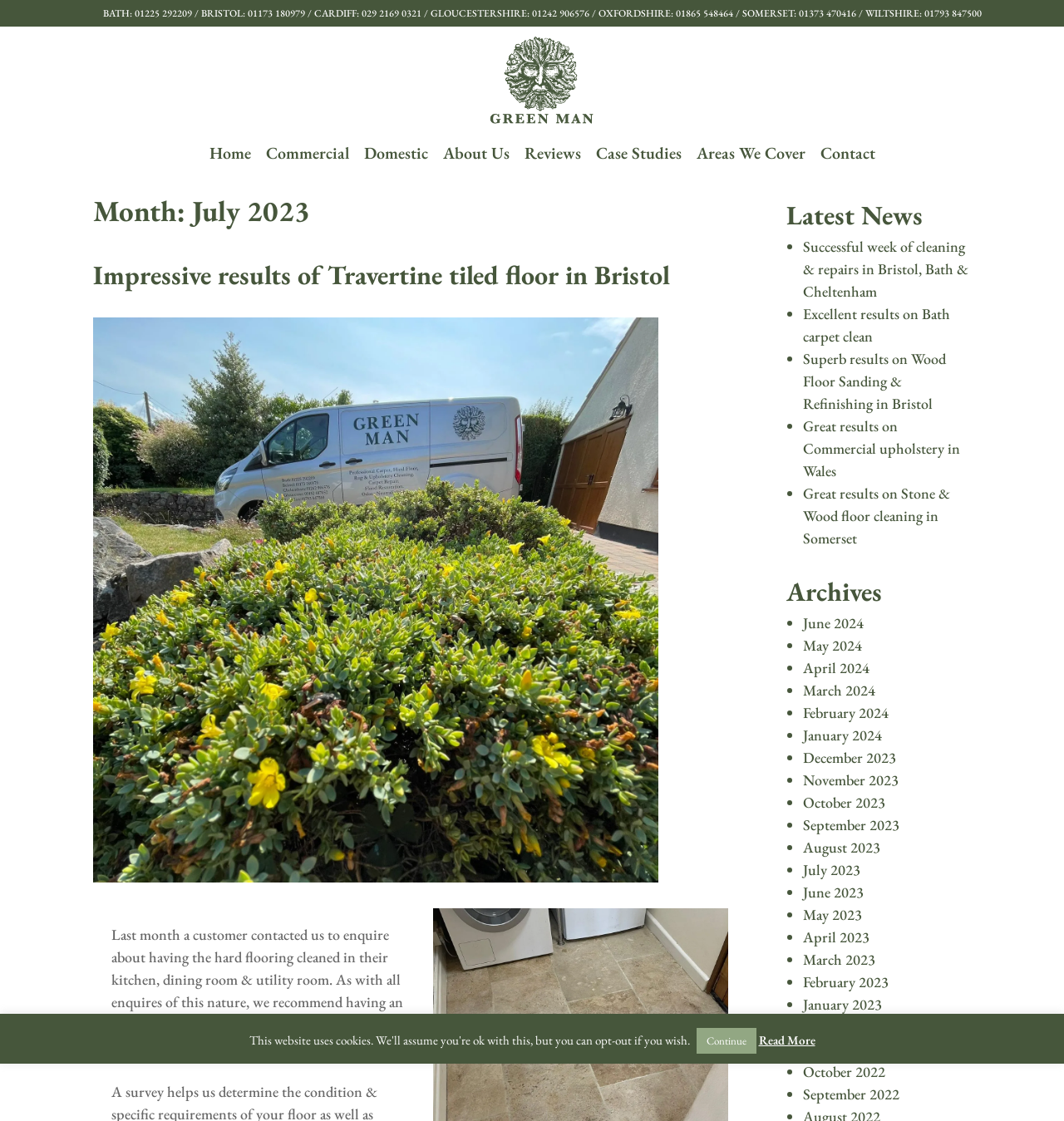Determine the coordinates of the bounding box that should be clicked to complete the instruction: "View the 'Impressive results of Travertine tiled floor in Bristol' article". The coordinates should be represented by four float numbers between 0 and 1: [left, top, right, bottom].

[0.088, 0.23, 0.63, 0.261]